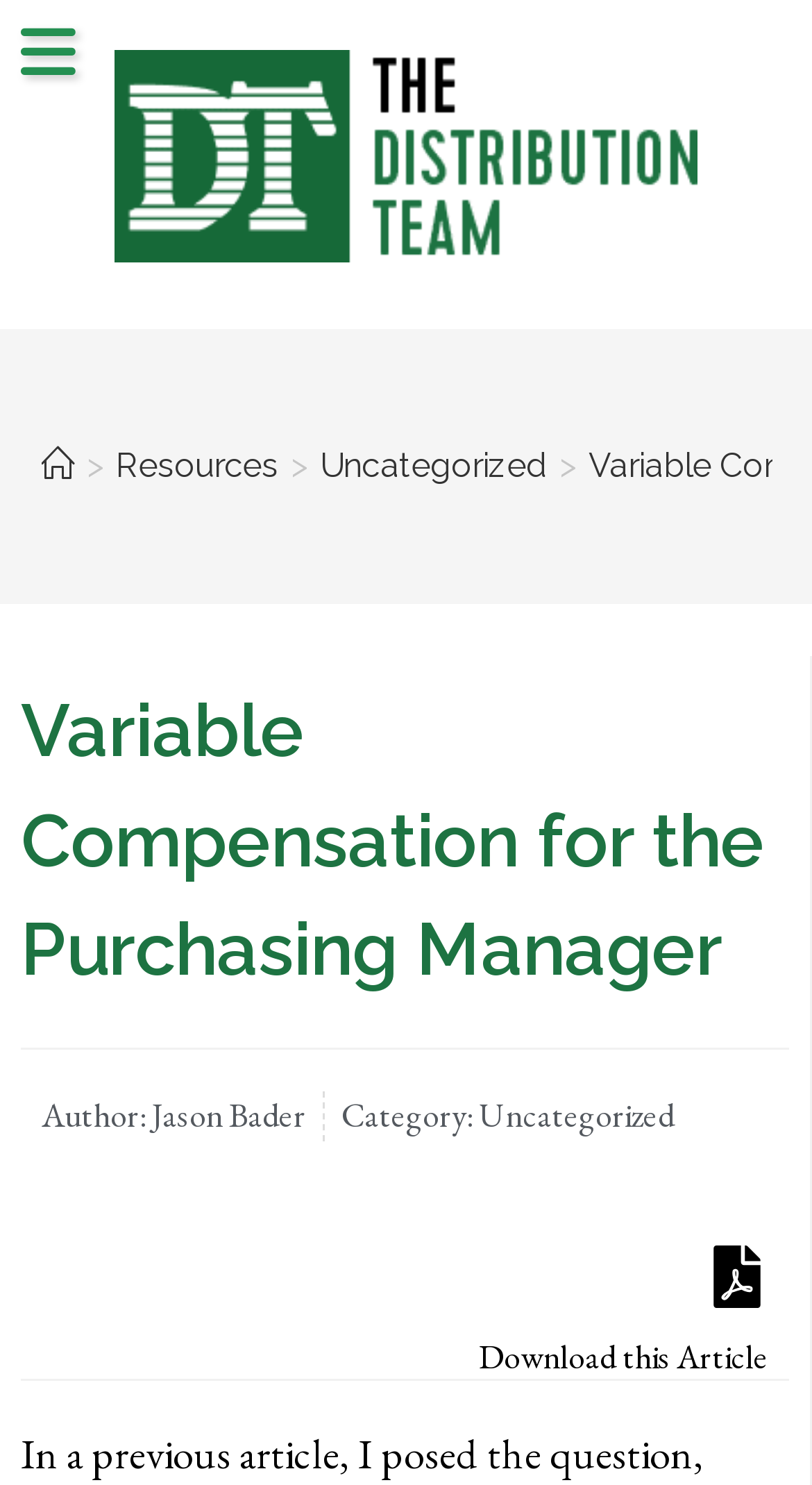Please find and provide the title of the webpage.

Variable Compensation for the Purchasing Manager